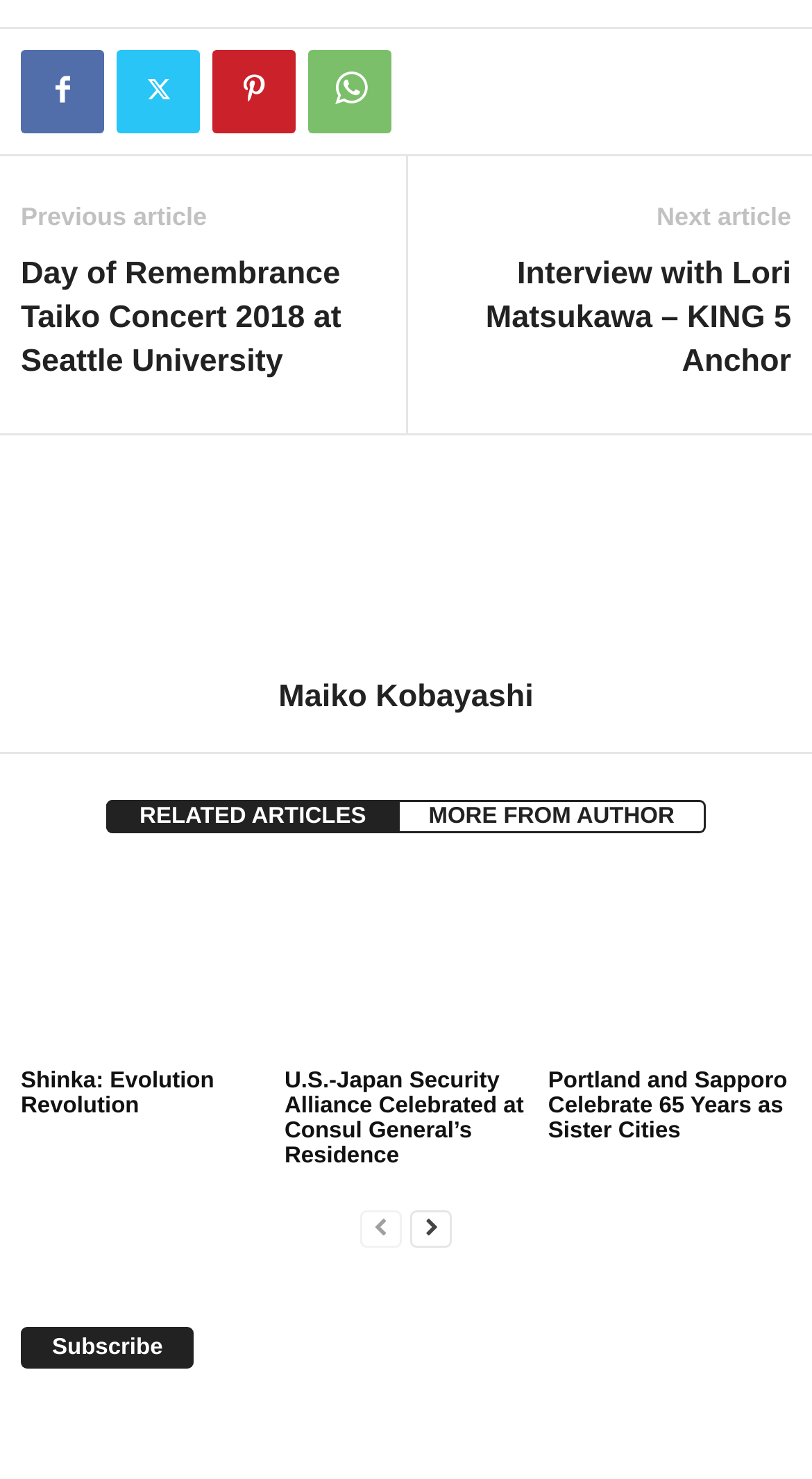Highlight the bounding box coordinates of the element you need to click to perform the following instruction: "Check out author's photo."

[0.026, 0.308, 0.974, 0.444]